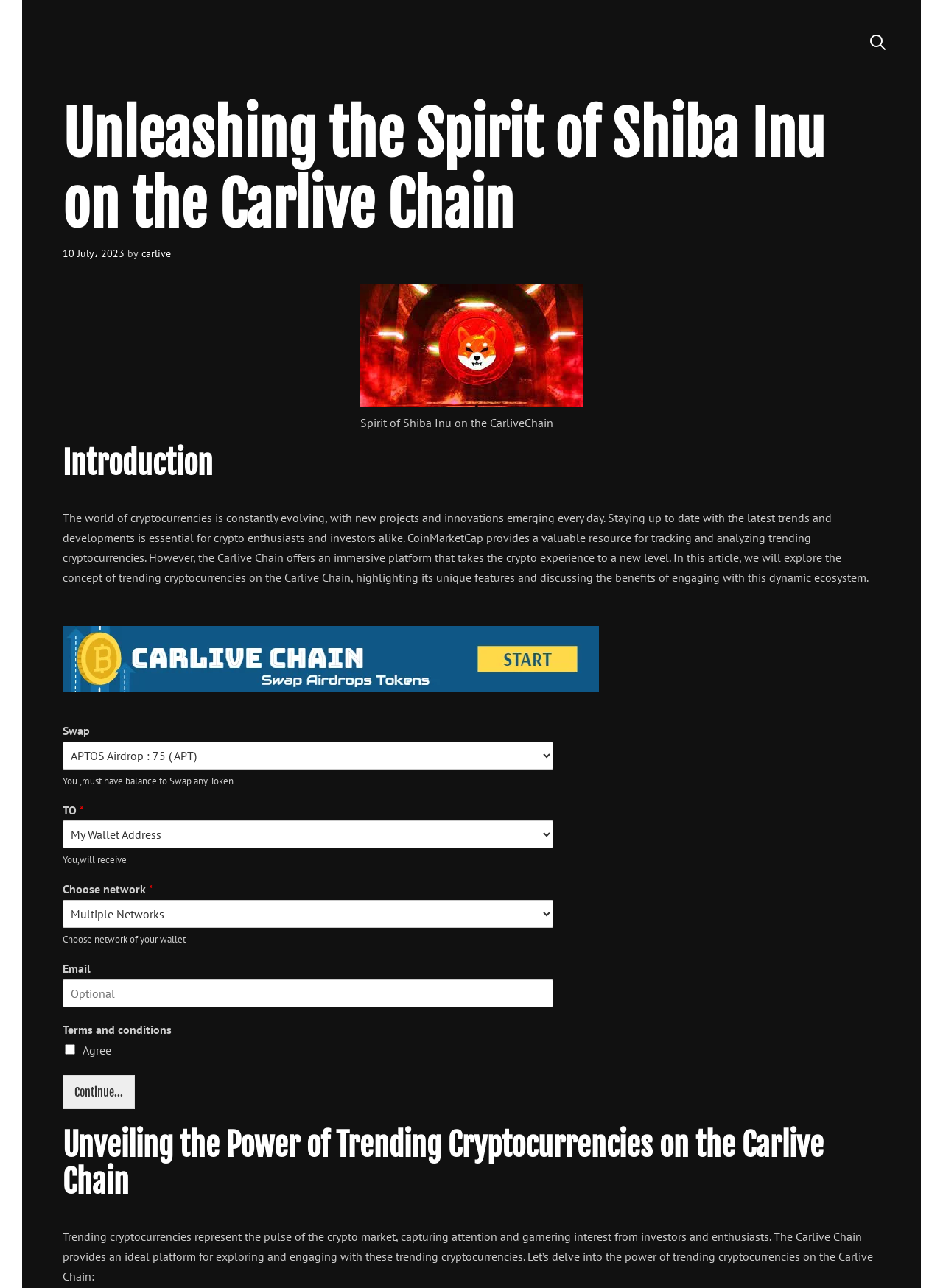What is the topic of the second heading?
Please respond to the question with a detailed and informative answer.

The second heading is 'Unveiling the Power of Trending Cryptocurrencies on the Carlive Chain', which suggests that it is discussing trending cryptocurrencies on the Carlive Chain.